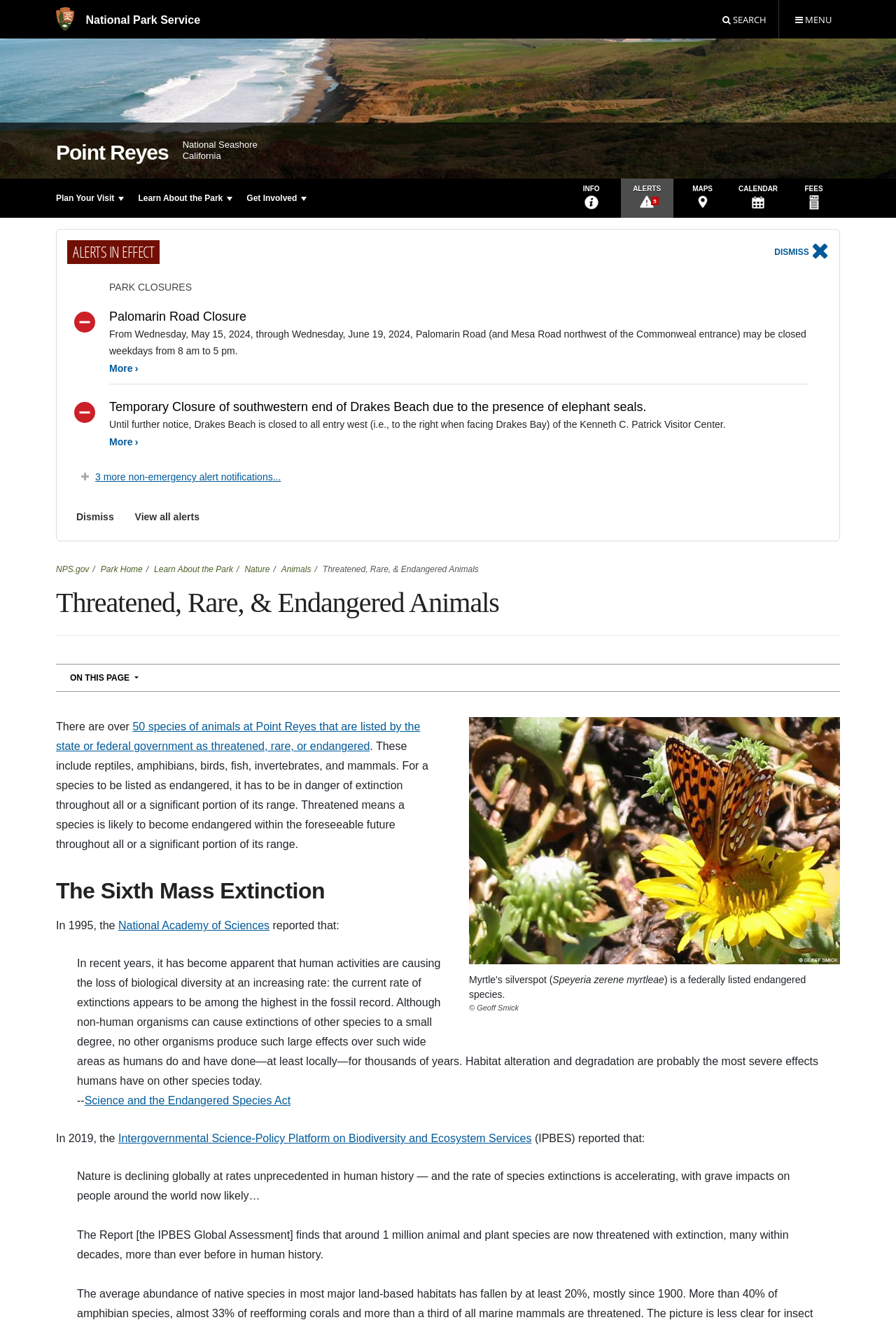Kindly provide the bounding box coordinates of the section you need to click on to fulfill the given instruction: "Open the menu".

[0.869, 0.0, 0.945, 0.029]